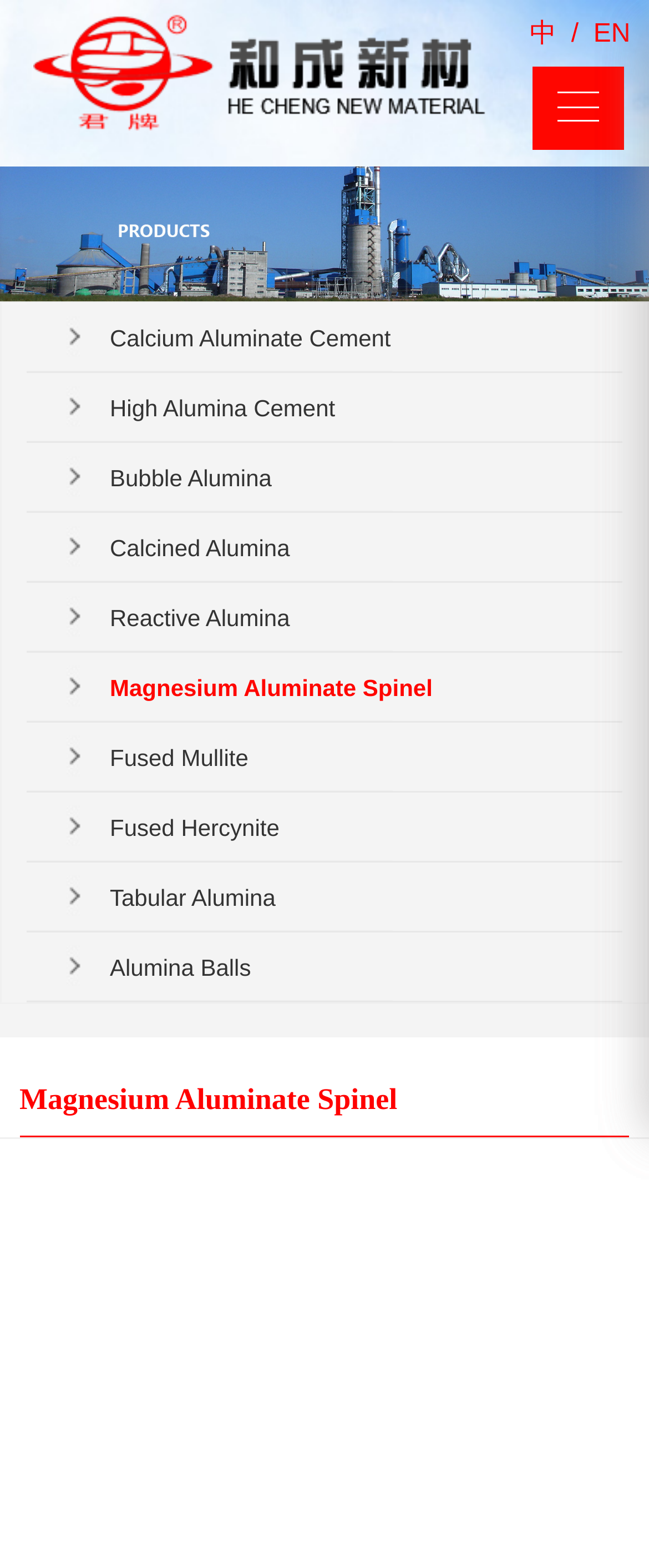Determine the bounding box coordinates of the region to click in order to accomplish the following instruction: "Learn about Magnesium Aluminate Spinel". Provide the coordinates as four float numbers between 0 and 1, specifically [left, top, right, bottom].

[0.169, 0.417, 0.959, 0.461]